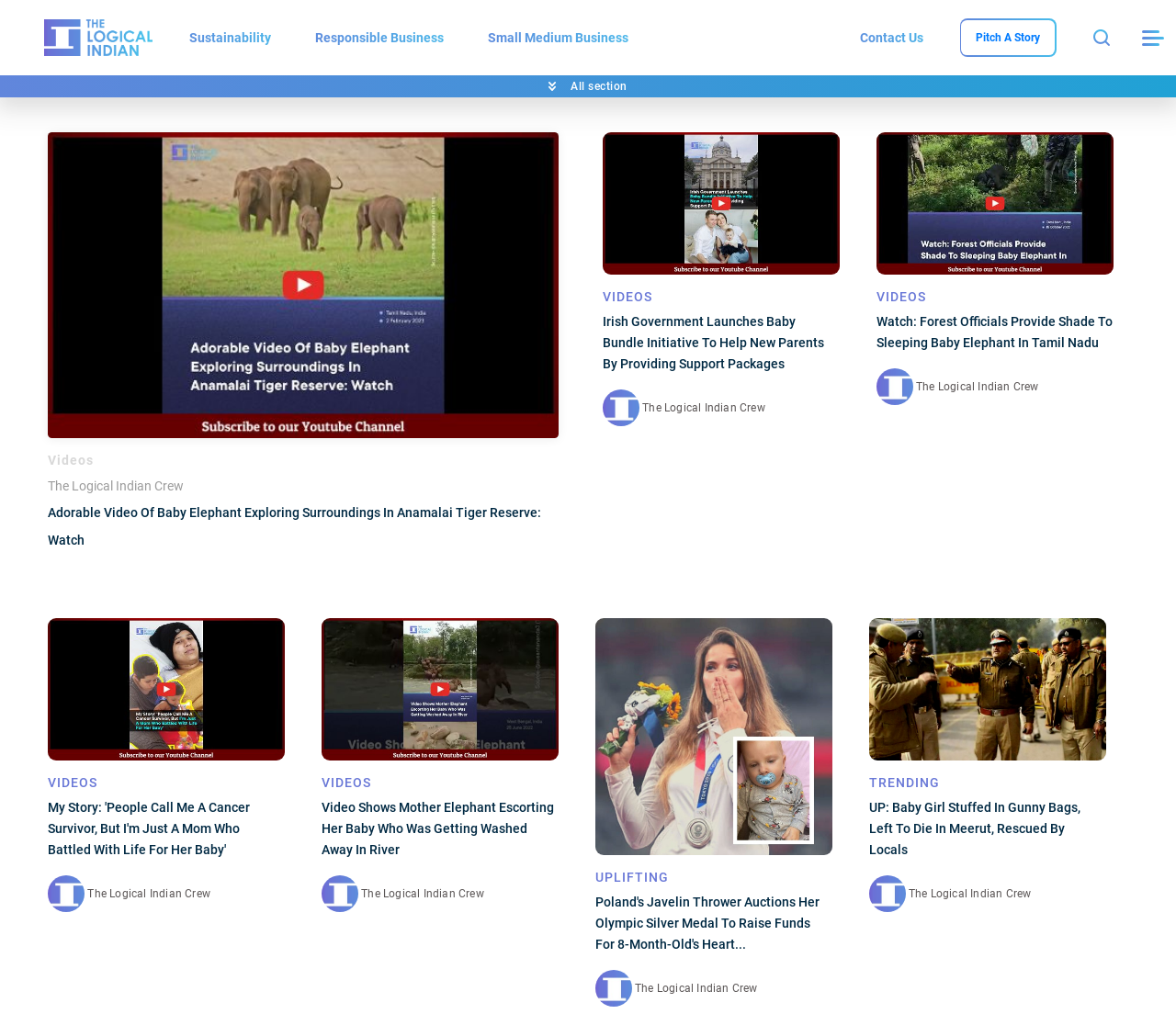What is the name of the website?
Look at the image and respond with a single word or a short phrase.

The Logical Indian